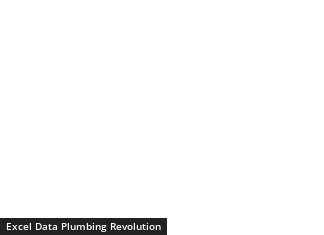What is the purpose of the banner?
Refer to the image and give a detailed response to the question.

The design of the banner is straightforward, drawing attention to the article's theme and encouraging readers to explore the content further, indicating that its purpose is to promote the article.